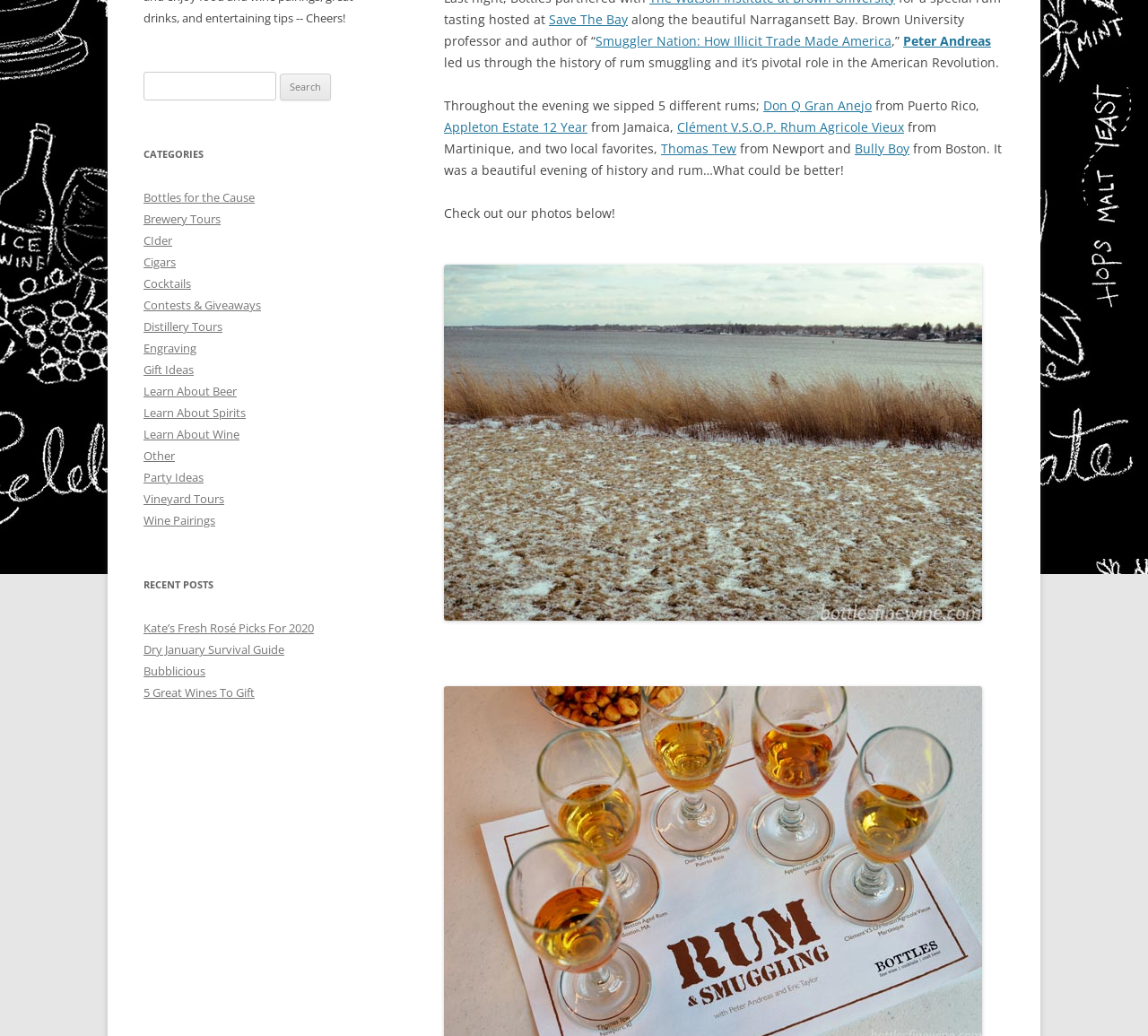Highlight the bounding box of the UI element that corresponds to this description: "Save The Bay".

[0.478, 0.01, 0.547, 0.027]